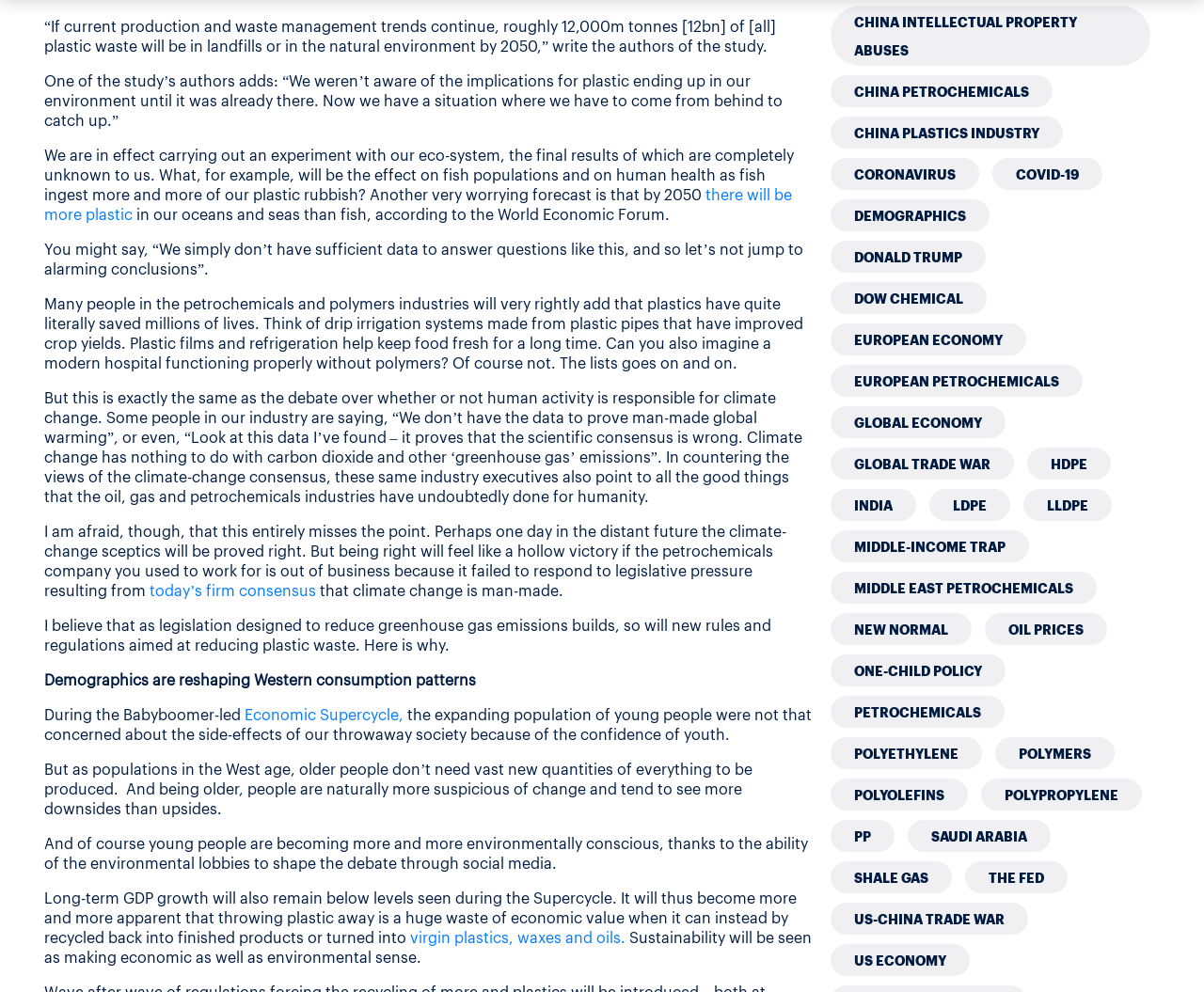Respond with a single word or short phrase to the following question: 
What is the expected impact of demographics on consumption patterns?

Reduced consumption